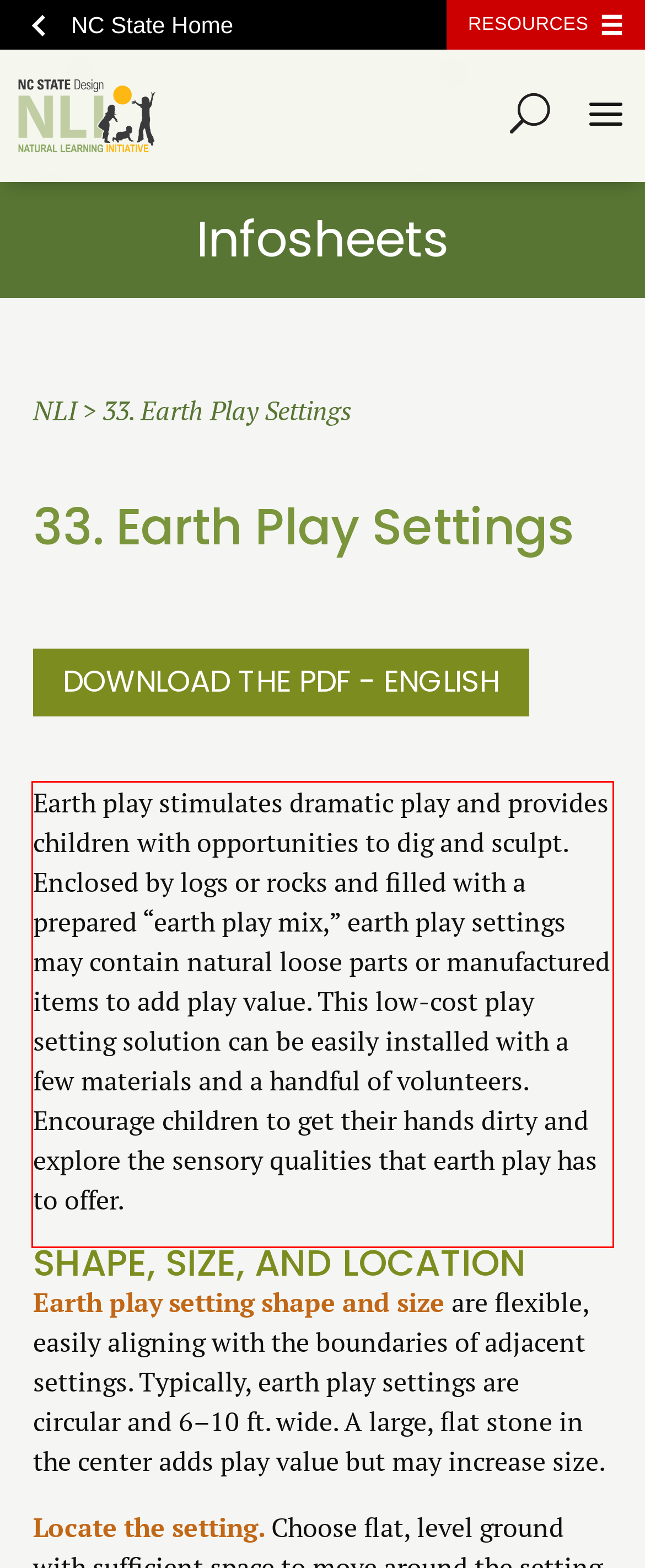Within the screenshot of the webpage, there is a red rectangle. Please recognize and generate the text content inside this red bounding box.

Earth play stimulates dramatic play and provides children with opportunities to dig and sculpt. Enclosed by logs or rocks and filled with a prepared “earth play mix,” earth play settings may contain natural loose parts or manufactured items to add play value. This low-cost play setting solution can be easily installed with a few materials and a handful of volunteers. Encourage children to get their hands dirty and explore the sensory qualities that earth play has to offer.​